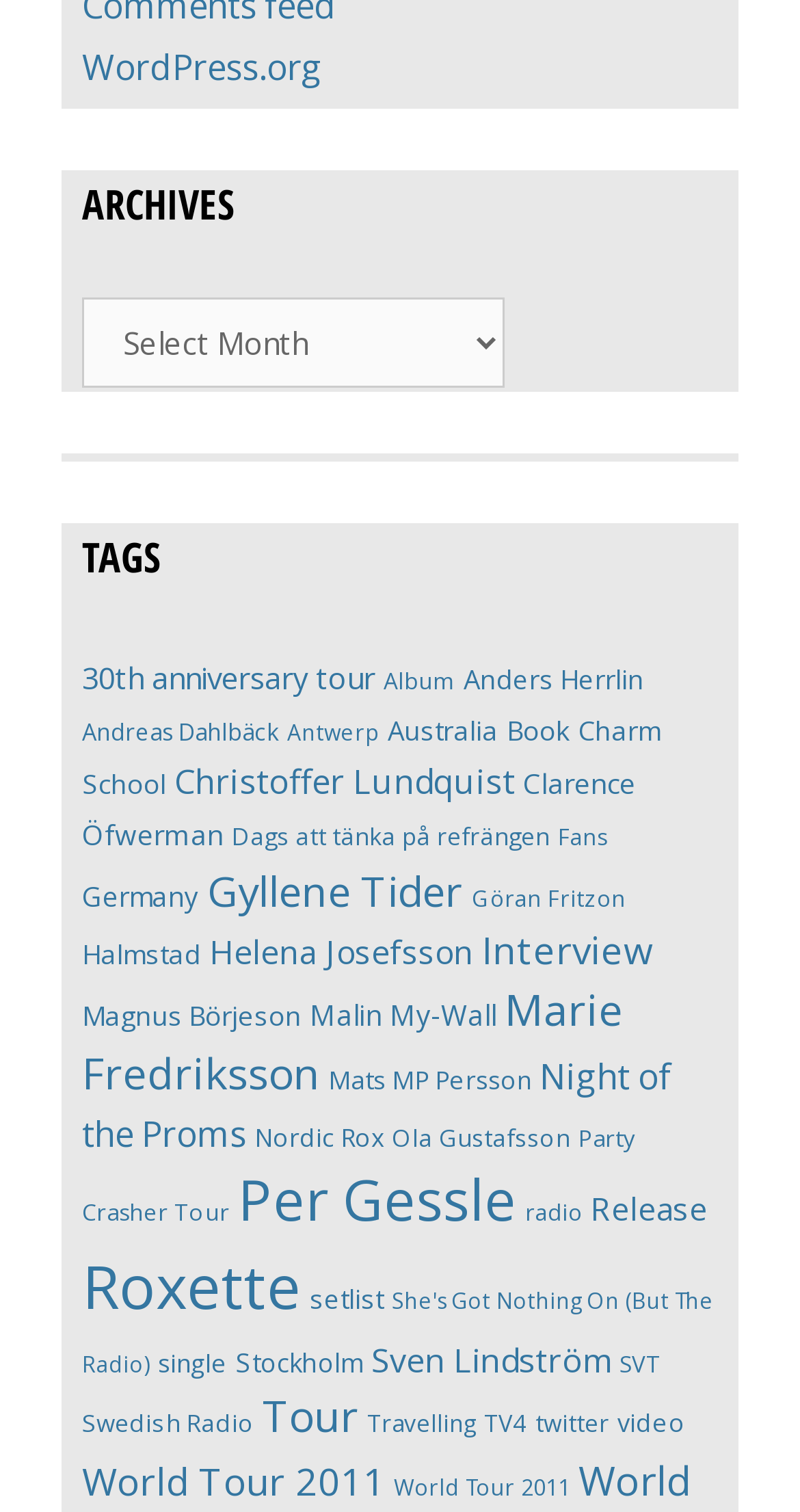Is there a topic related to a specific country on this webpage?
Please give a detailed and elaborate answer to the question based on the image.

I looked at the links under the 'TAGS' heading and saw that there are links related to specific countries, such as 'Australia', 'Germany', and 'Sweden', indicating that there are topics related to specific countries on this webpage.